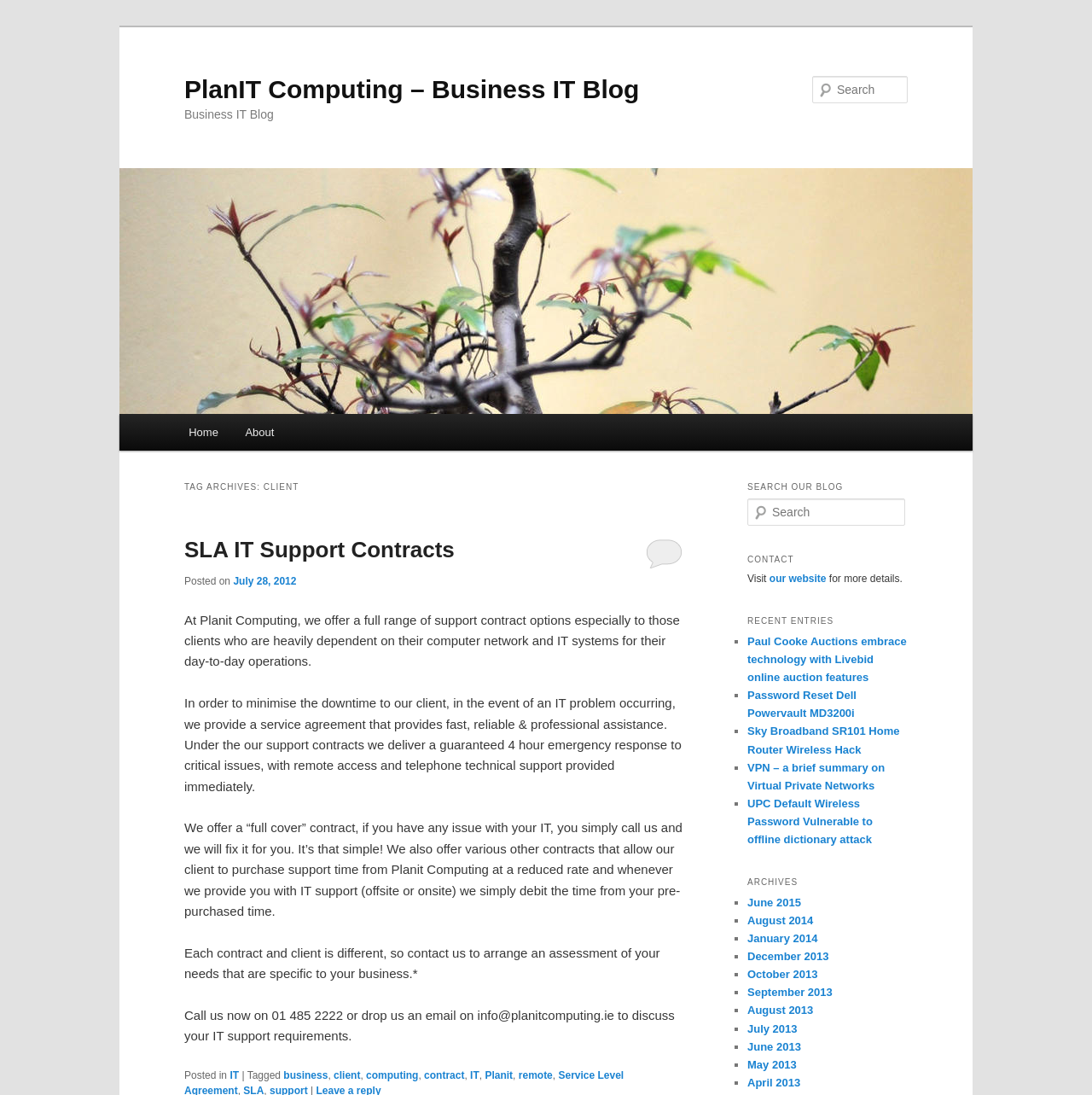Please find the bounding box coordinates of the element that you should click to achieve the following instruction: "Contact us". The coordinates should be presented as four float numbers between 0 and 1: [left, top, right, bottom].

[0.684, 0.523, 0.757, 0.534]